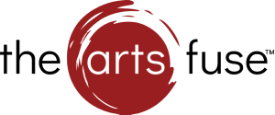What does the logo embody?
Based on the screenshot, provide your answer in one word or phrase.

Platform's mission